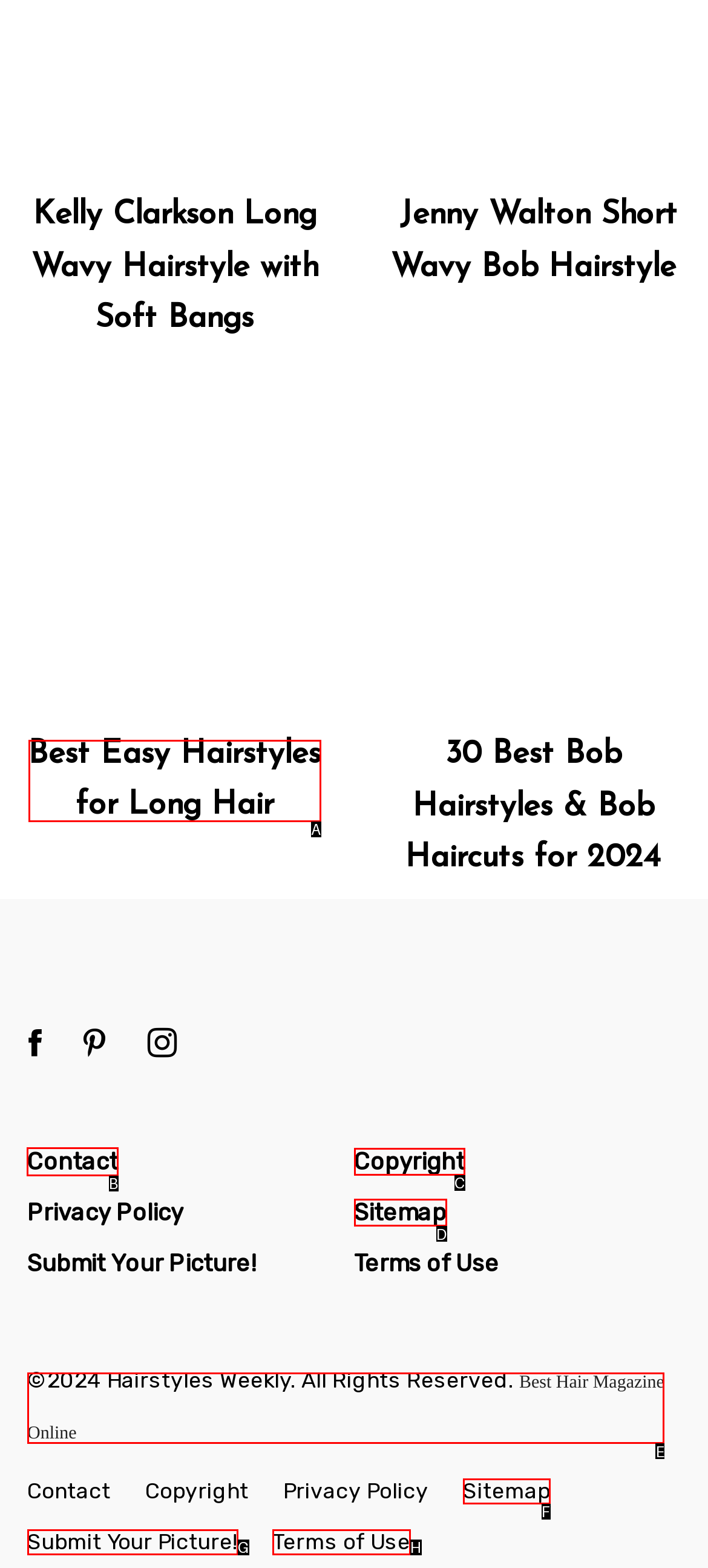Pick the HTML element that should be clicked to execute the task: Contact us
Respond with the letter corresponding to the correct choice.

B